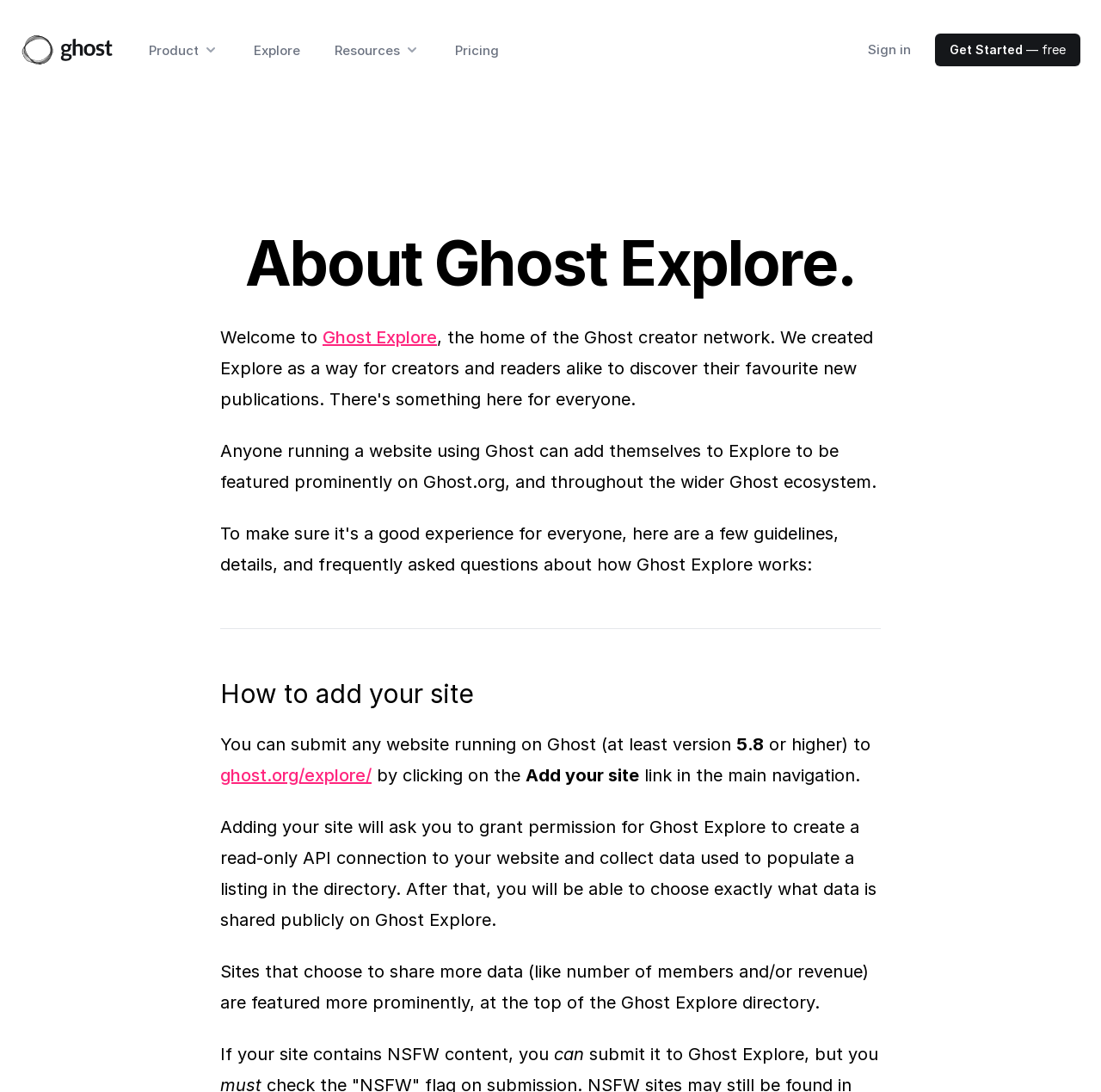Pinpoint the bounding box coordinates of the element that must be clicked to accomplish the following instruction: "Open Product Menu". The coordinates should be in the format of four float numbers between 0 and 1, i.e., [left, top, right, bottom].

[0.135, 0.038, 0.199, 0.054]